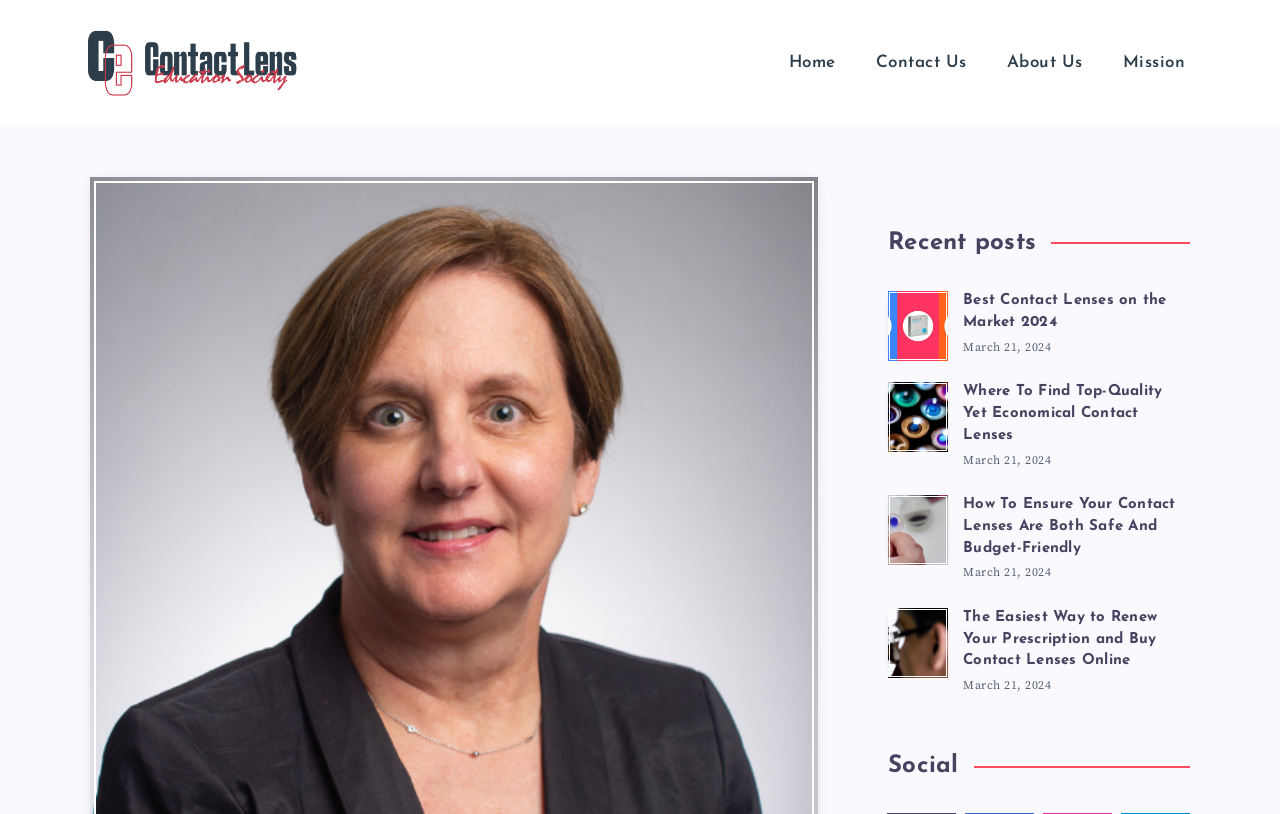Determine the bounding box coordinates for the area you should click to complete the following instruction: "Click on the 'Where To Find Top-Quality Yet Economical Contact Lenses' link".

[0.694, 0.47, 0.741, 0.548]